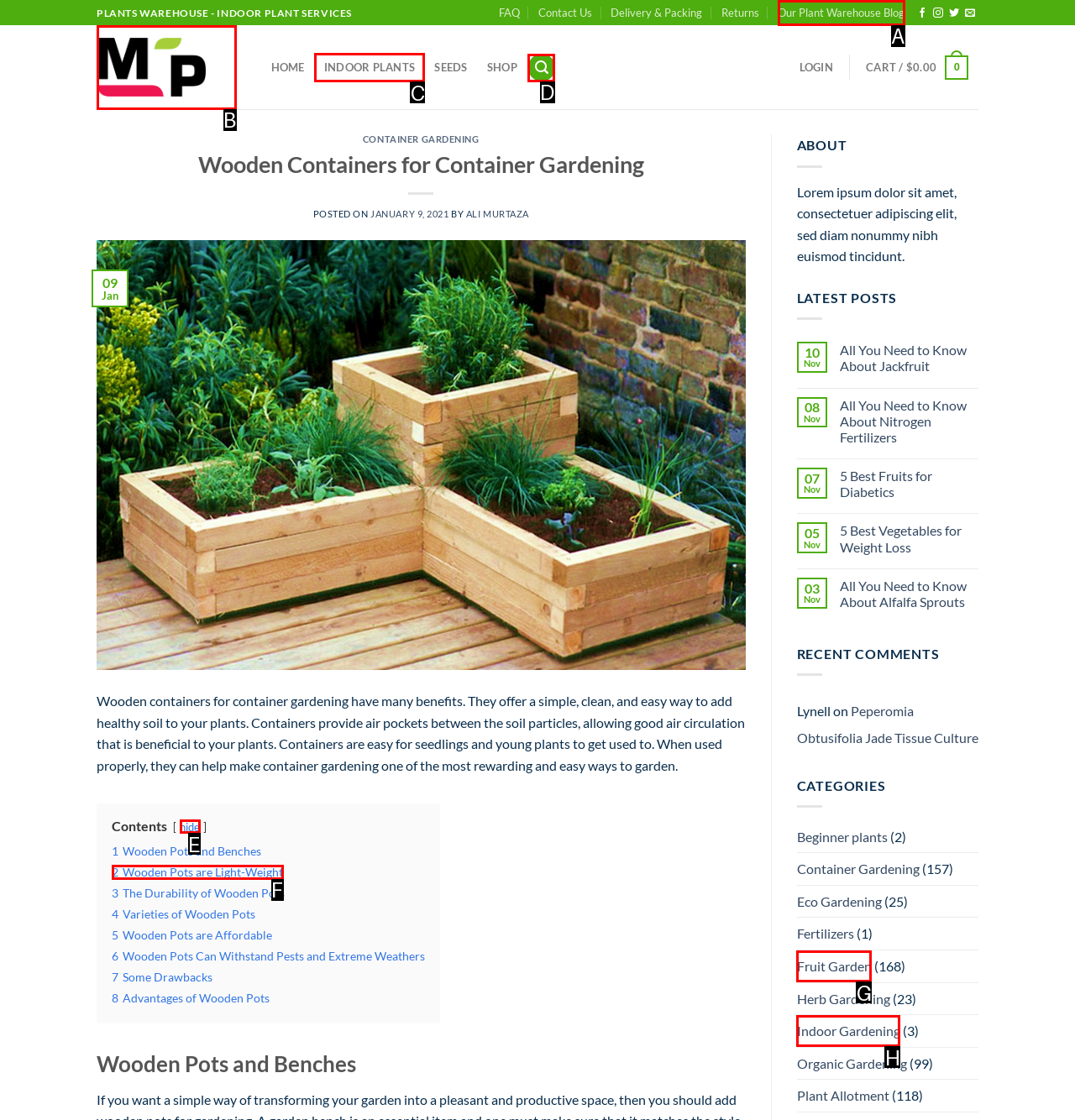Select the letter of the element you need to click to complete this task: Search for something
Answer using the letter from the specified choices.

D